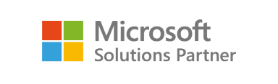What is the purpose of this recognition?
Please provide a comprehensive and detailed answer to the question.

This recognition is crucial for businesses aiming to showcase their expertise and partnership with a leading technology provider, Microsoft, and to demonstrate their commitment to delivering high-quality solutions and services that integrate Microsoft technologies.